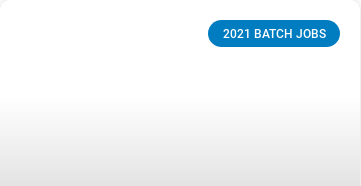Provide a thorough description of the contents of the image.

The image features a prominently displayed button labeled "2021 BATCH JOBS," styled in a vibrant blue color that stands out against the lighter background. This button serves as an interactive element, inviting users to explore job opportunities specifically tailored for graduates from the 2021 batch. Positioned within a larger context of job-related resources, this button is part of a series of offerings aimed at fresh graduates seeking employment prospects. Its design and placement suggest it is a key navigation feature on the webpage, facilitating access to relevant recruitment information and applications.